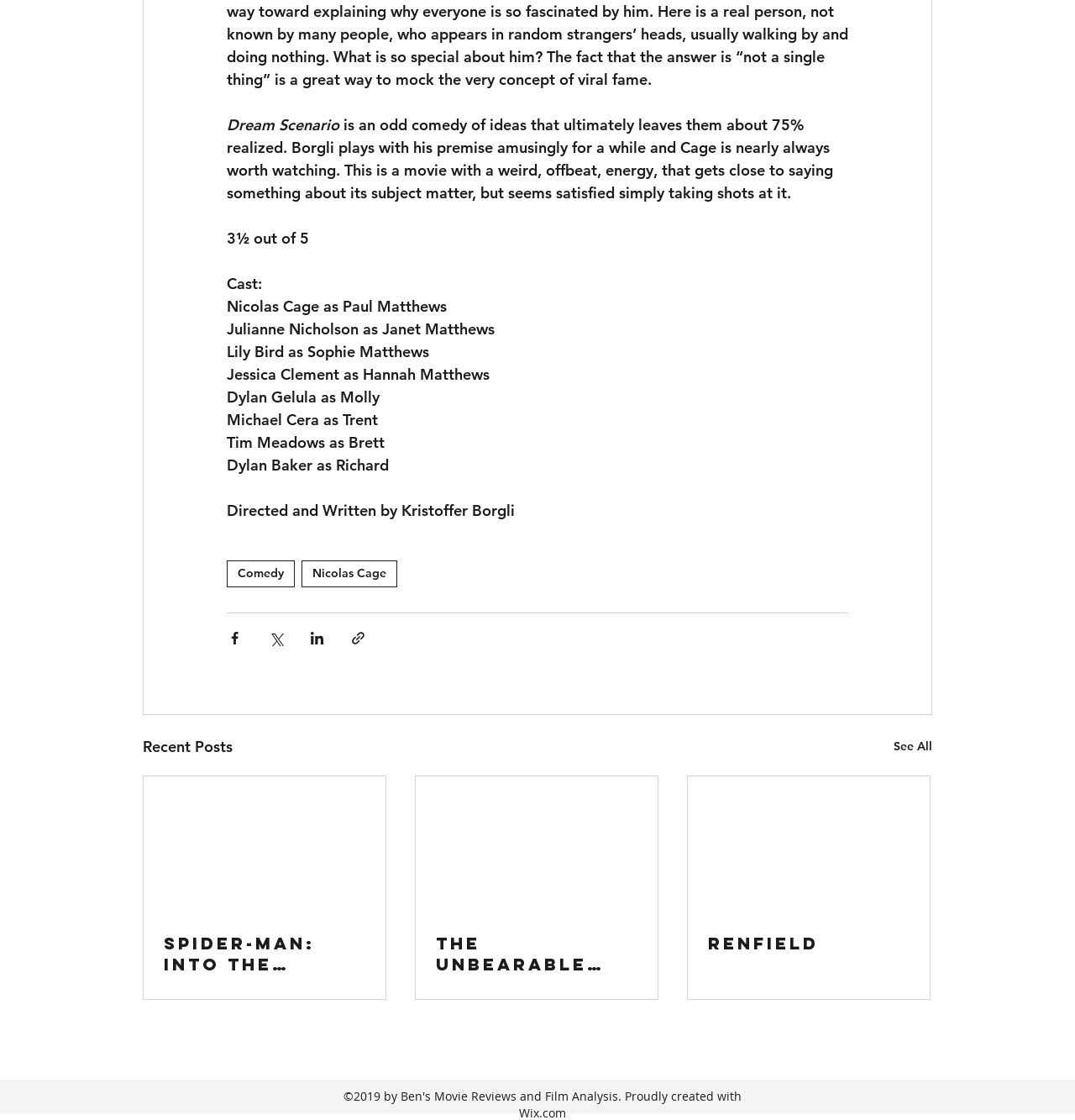Determine the bounding box coordinates of the UI element described below. Use the format (top-left x, top-left y, bottom-right x, bottom-right y) with floating point numbers between 0 and 1: parent_node: Renfield

[0.64, 0.693, 0.865, 0.815]